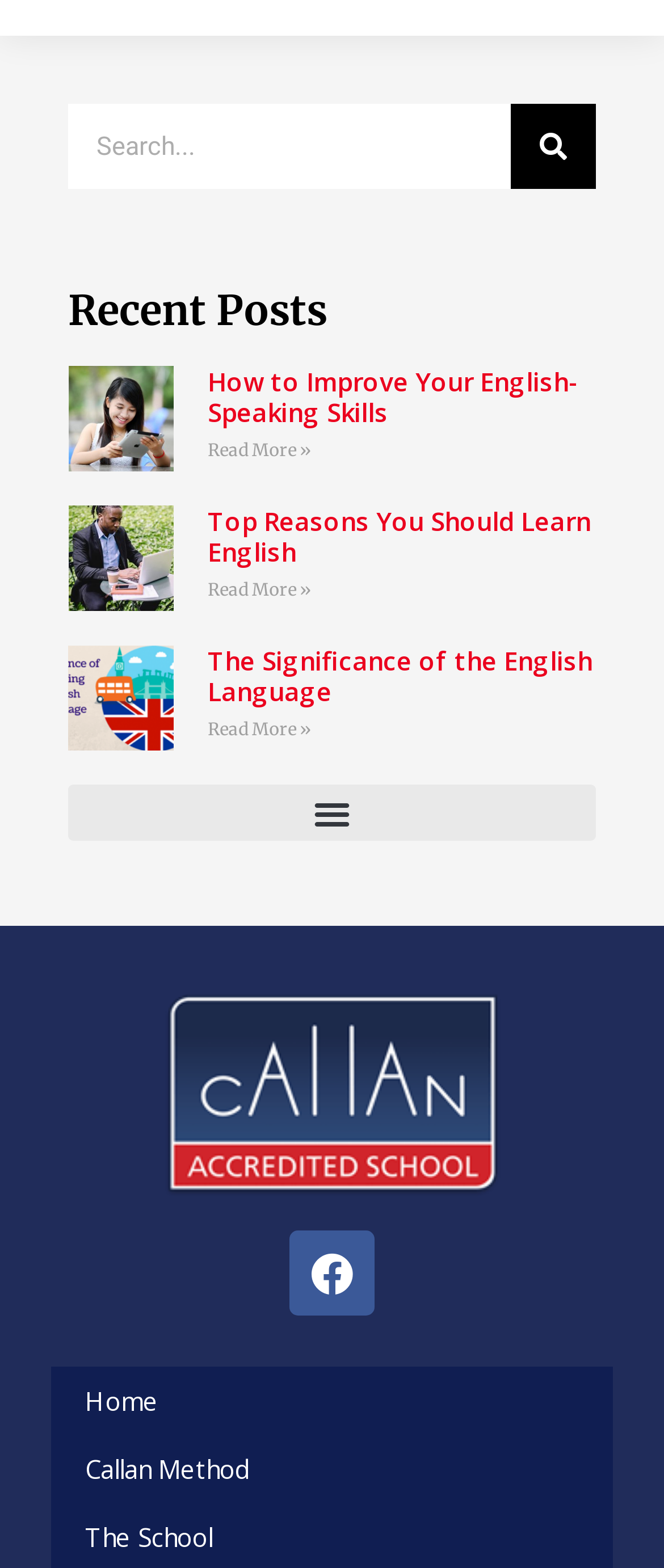Pinpoint the bounding box coordinates of the clickable area necessary to execute the following instruction: "Click on The Significance of the English Language". The coordinates should be given as four float numbers between 0 and 1, namely [left, top, right, bottom].

[0.103, 0.412, 0.262, 0.479]